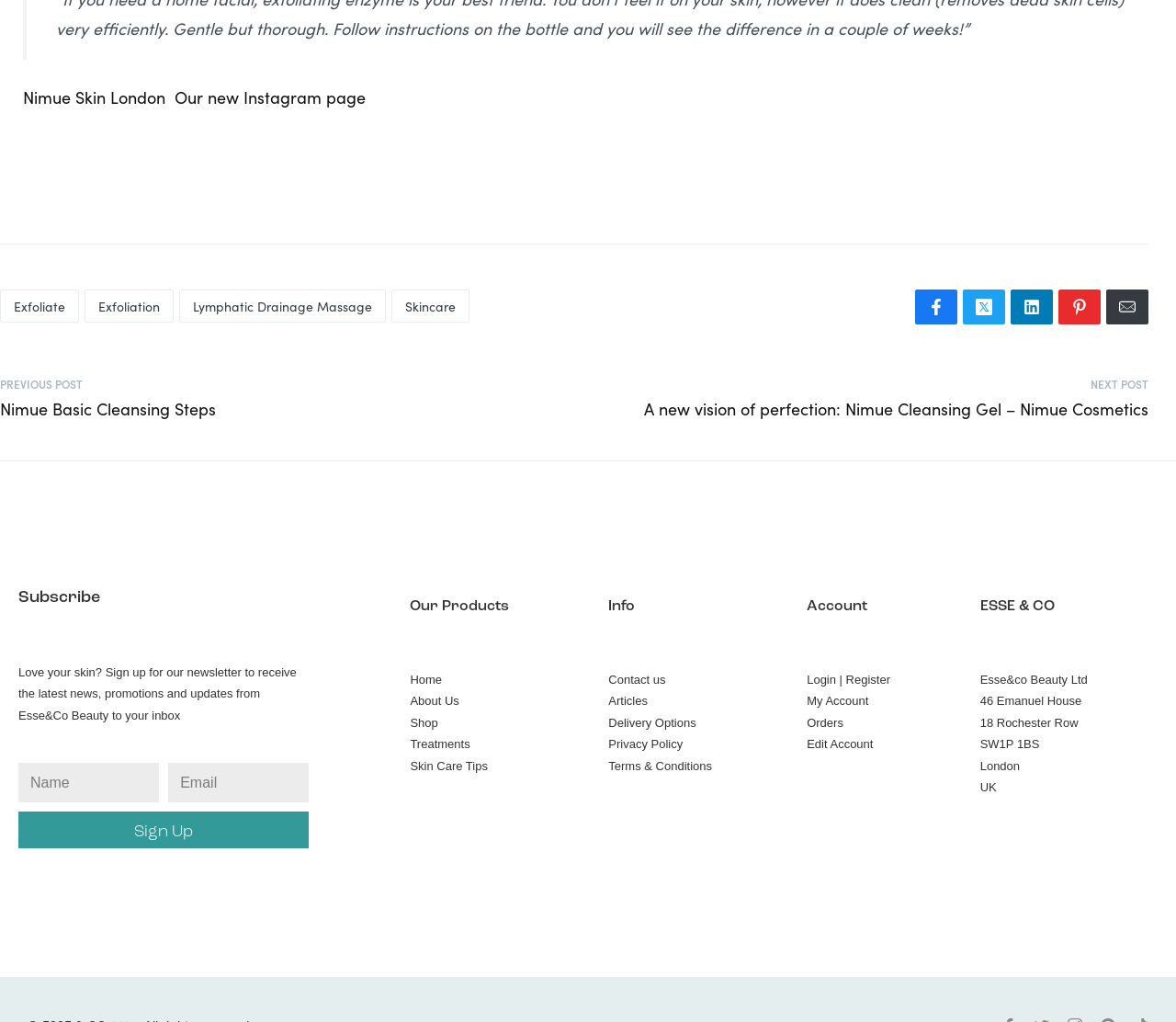What is the purpose of the 'Sign Up' button? Using the information from the screenshot, answer with a single word or phrase.

To subscribe to the newsletter